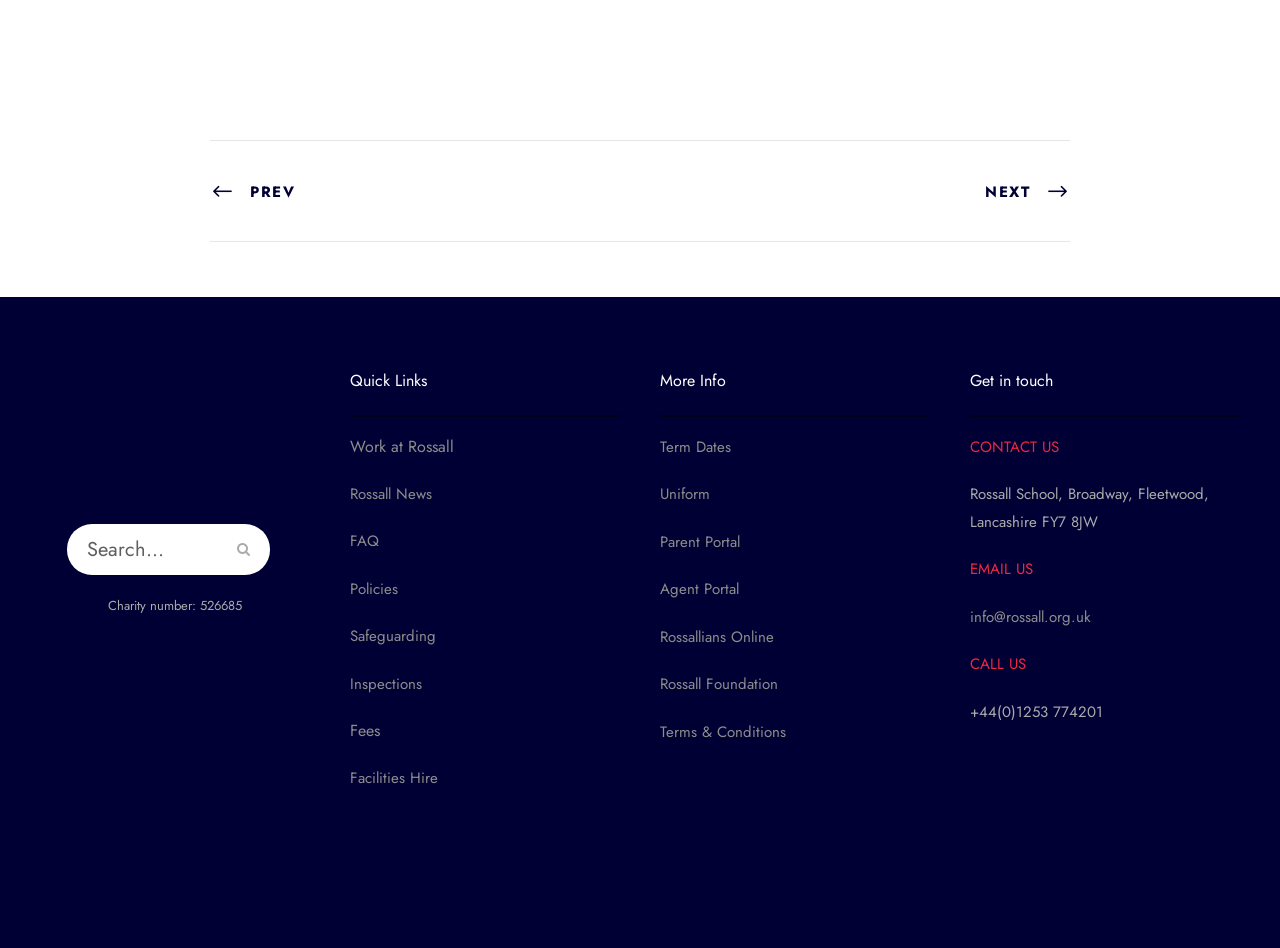Pinpoint the bounding box coordinates of the clickable area needed to execute the instruction: "Contact us through email". The coordinates should be specified as four float numbers between 0 and 1, i.e., [left, top, right, bottom].

[0.758, 0.639, 0.852, 0.662]